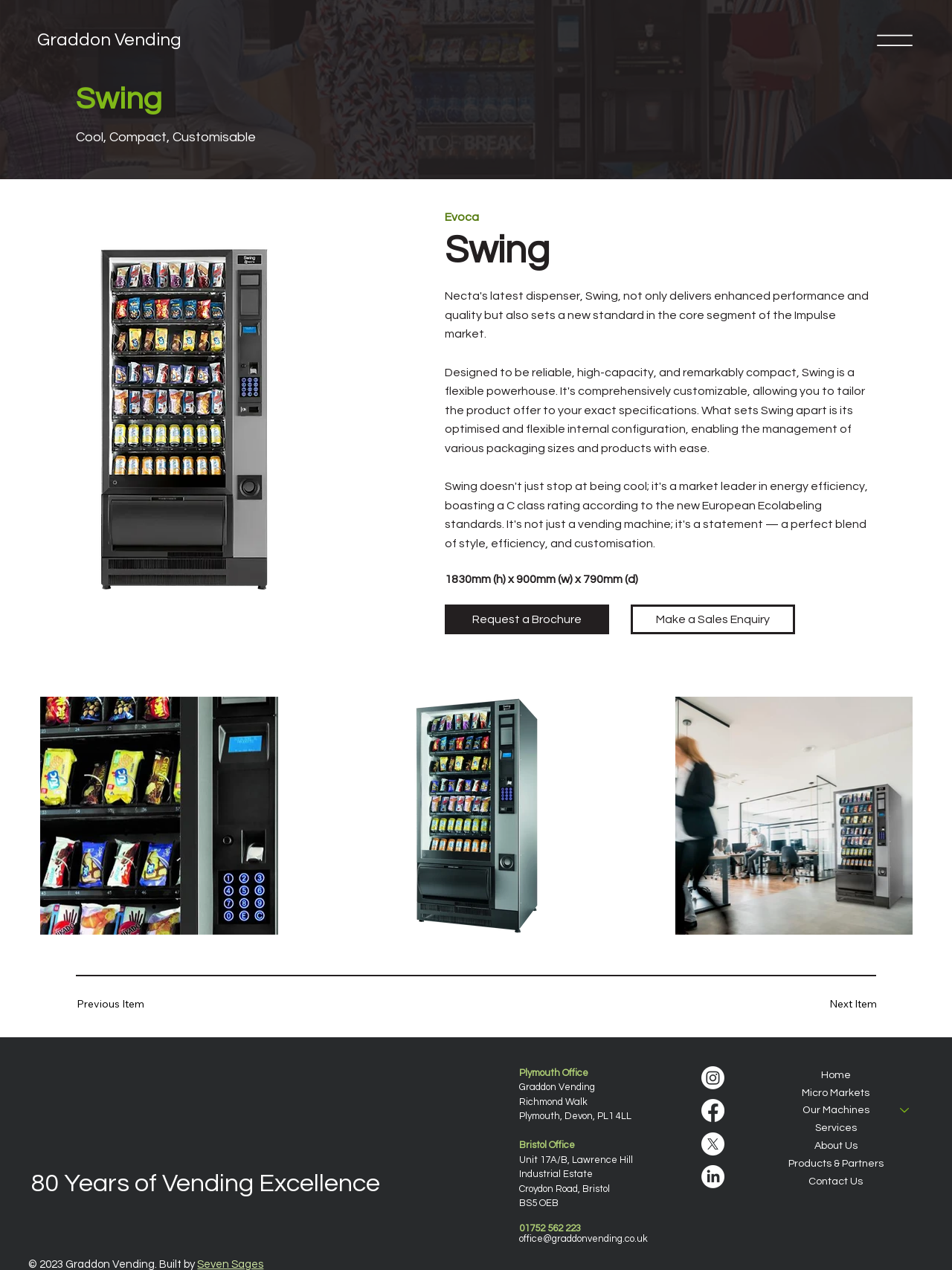Describe every aspect of the webpage comprehensively.

This webpage appears to be the homepage of Graddon Vending, a company that specializes in vending machines. At the top left corner, there is a heading "Graddon Vending" with a link to the company's website. Below it, there is a large image of a vending machine, specifically the Evoca Necta Twist model.

To the right of the image, there is a section with a heading "Swing" and a subheading "Cool, Compact, Customisable". Below this, there are two links: "Request a Brochure" and "Make a Sales Enquiry". Additionally, there is a paragraph of text describing the dimensions of the vending machine.

In the middle of the page, there are two buttons, "Previous Item" and "Next Item", which suggest that the user can navigate through a series of products or images.

At the bottom left corner, there is a section with a heading "80 Years of Vending Excellence" and an SVG image of the Graddon Vending logo. Below this, there are two sections with contact information for the company's offices in Plymouth and Bristol.

To the right of the contact information, there is a social media bar with links to the company's Instagram, Facebook, and LinkedIn profiles. Below this, there is a site navigation menu with links to various pages on the website, including Home, Micro Markets, Our Machines, Services, About Us, Products & Partners, and Contact Us. The "Our Machines" link has a dropdown menu with additional options.